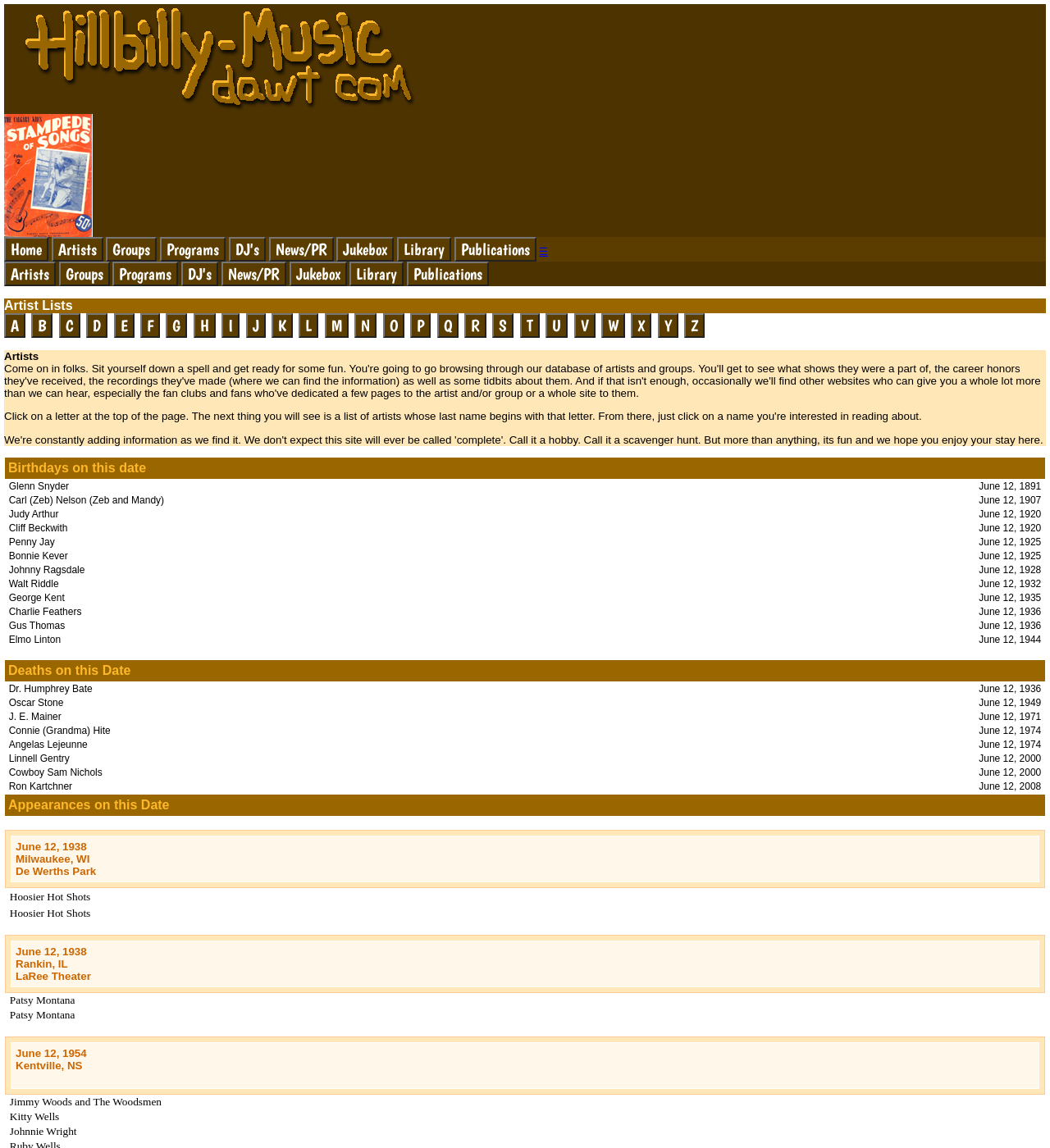What is the purpose of the website?
From the image, respond with a single word or phrase.

Keeping Country Music History Alive